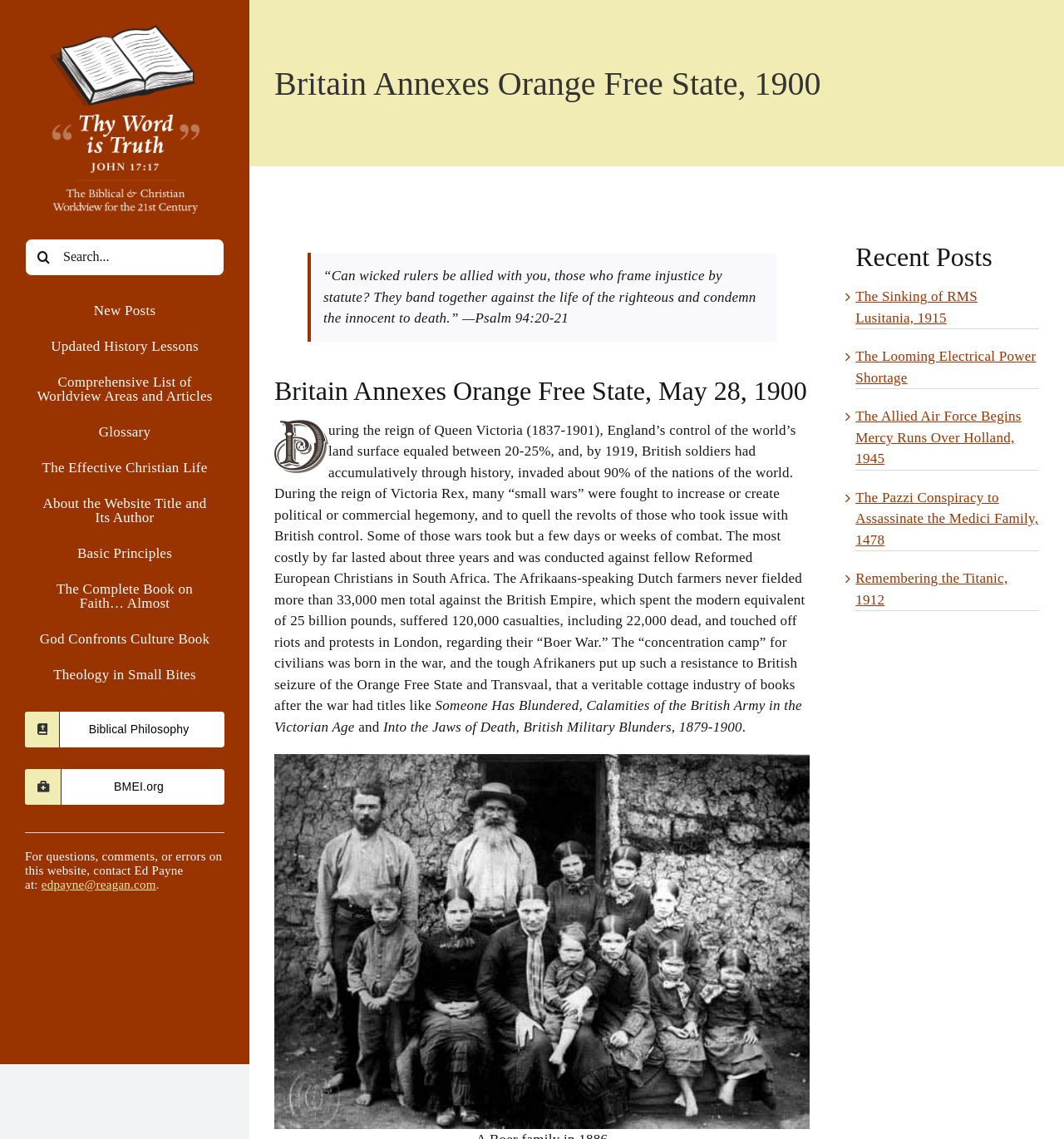Please find the bounding box for the UI component described as follows: "Updated History Lessons".

[0.01, 0.298, 0.224, 0.31]